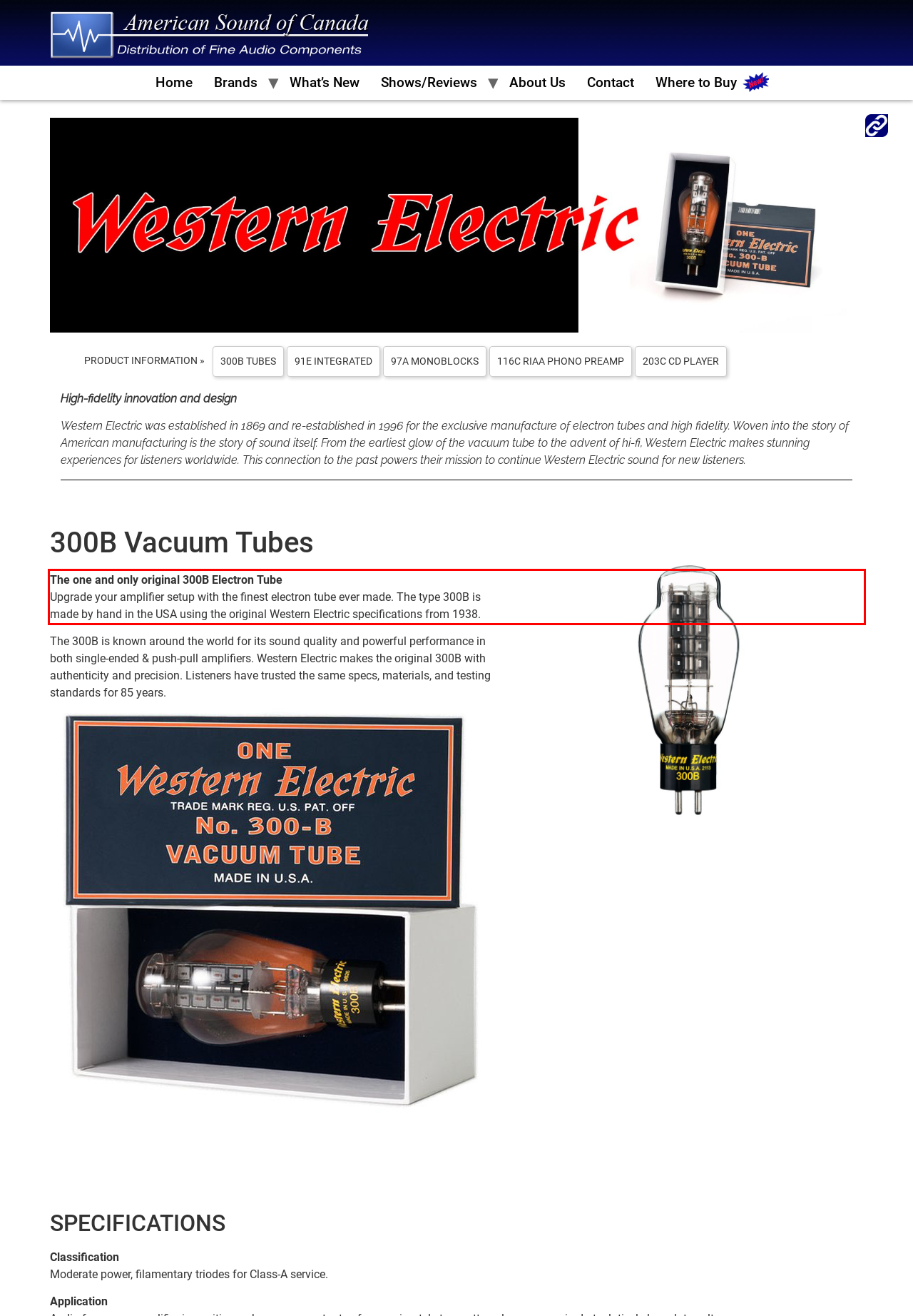Analyze the red bounding box in the provided webpage screenshot and generate the text content contained within.

The one and only original 300B Electron Tube Upgrade your amplifier setup with the finest electron tube ever made. The type 300B is made by hand in the USA using the original Western Electric specifications from 1938.